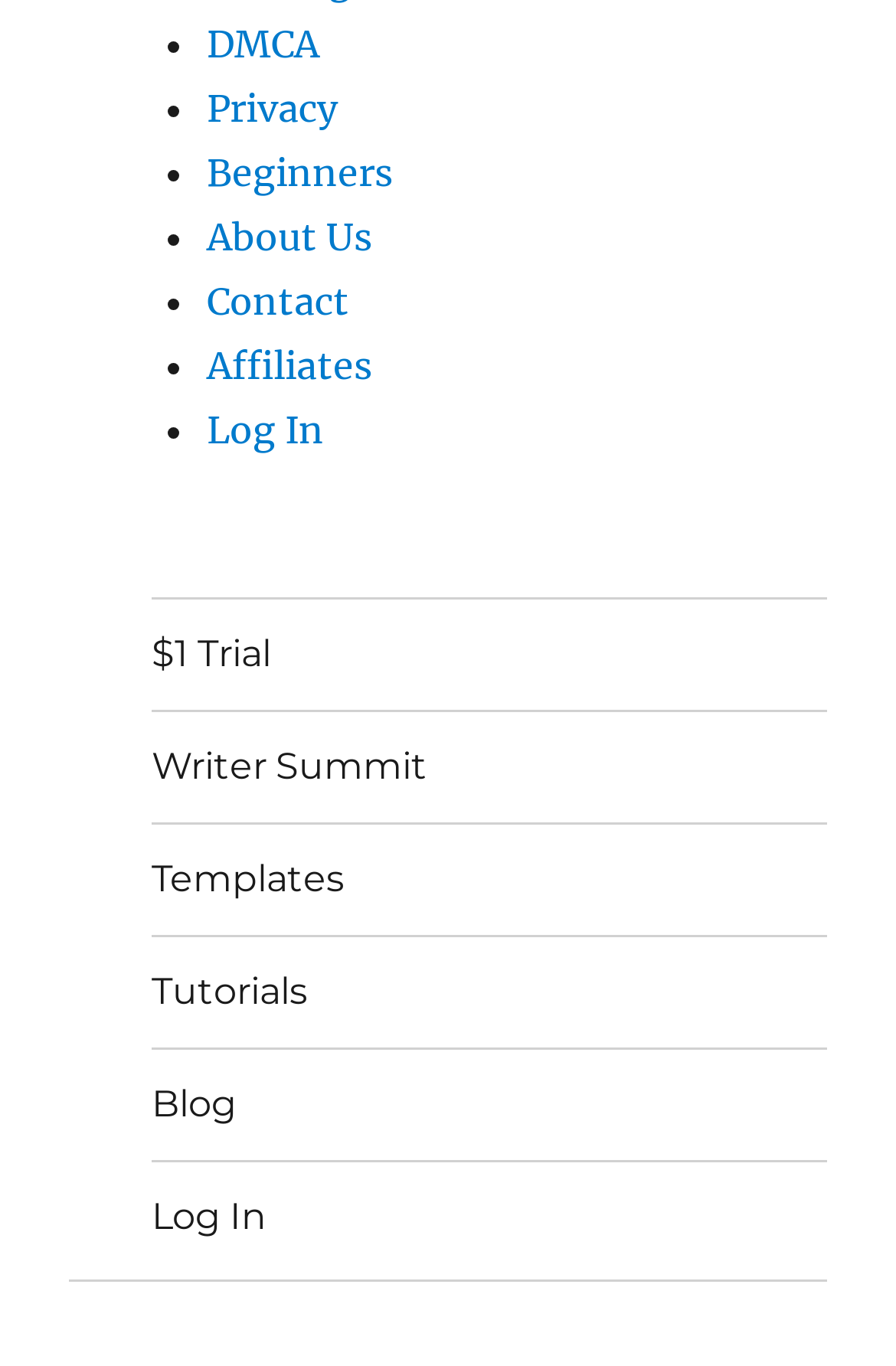Find the bounding box coordinates of the area to click in order to follow the instruction: "View Log In page".

[0.231, 0.297, 0.361, 0.331]